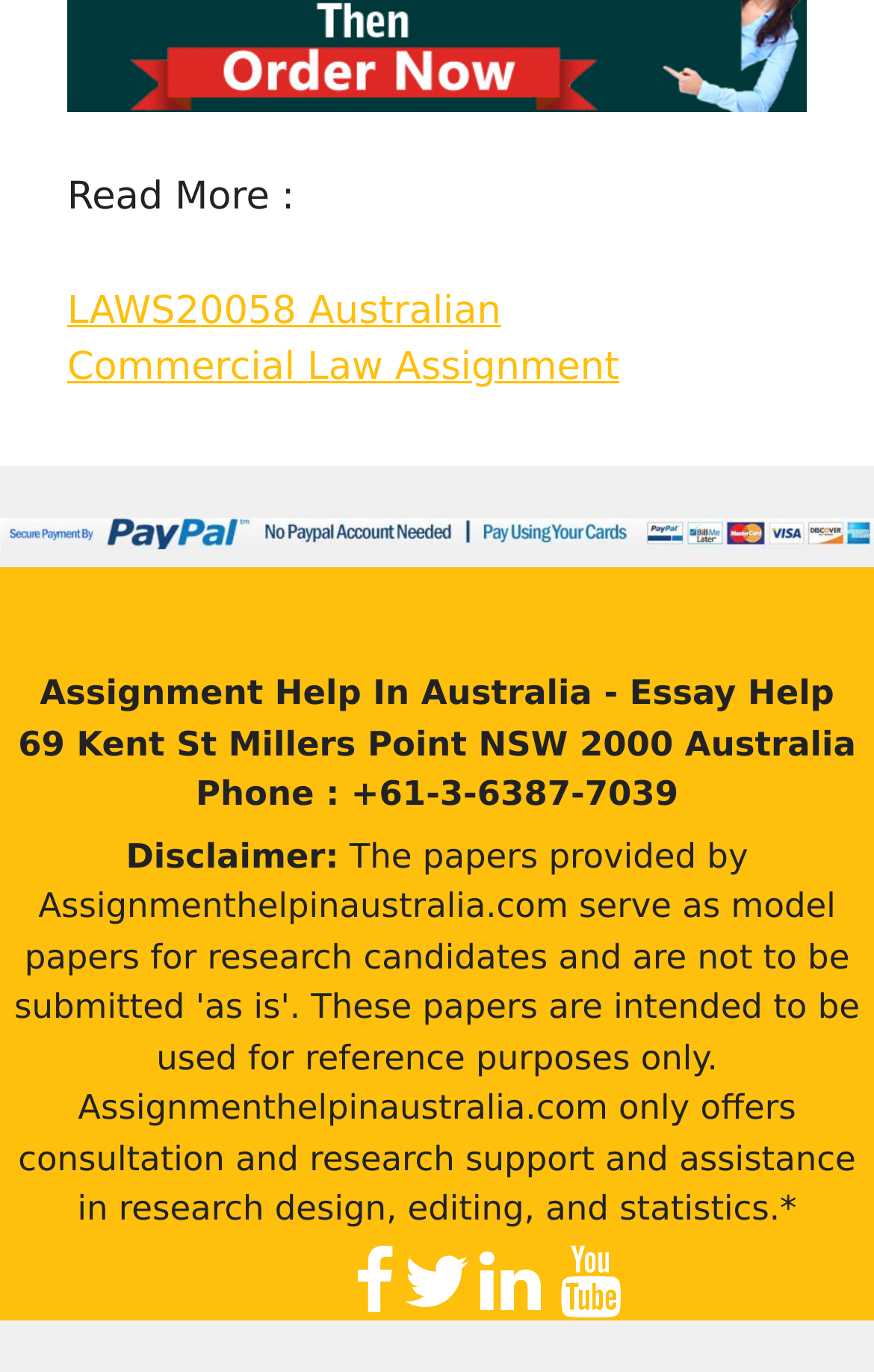What is the purpose of the 'Order Your Assignment' link?
Using the image, provide a concise answer in one word or a short phrase.

To order an assignment